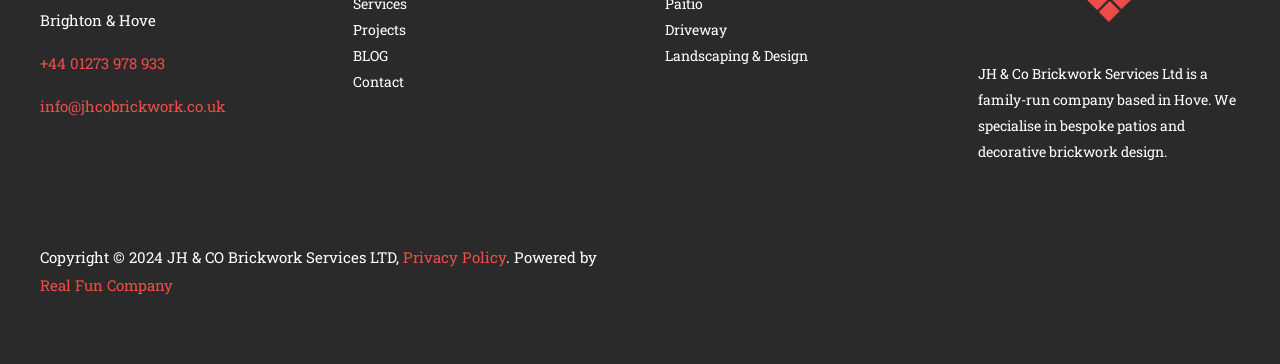What is the company's location?
Please utilize the information in the image to give a detailed response to the question.

Based on the StaticText element 'JH & Co Brickwork Services Ltd is a family-run company based in Hove.', we can determine that the company's location is Hove.